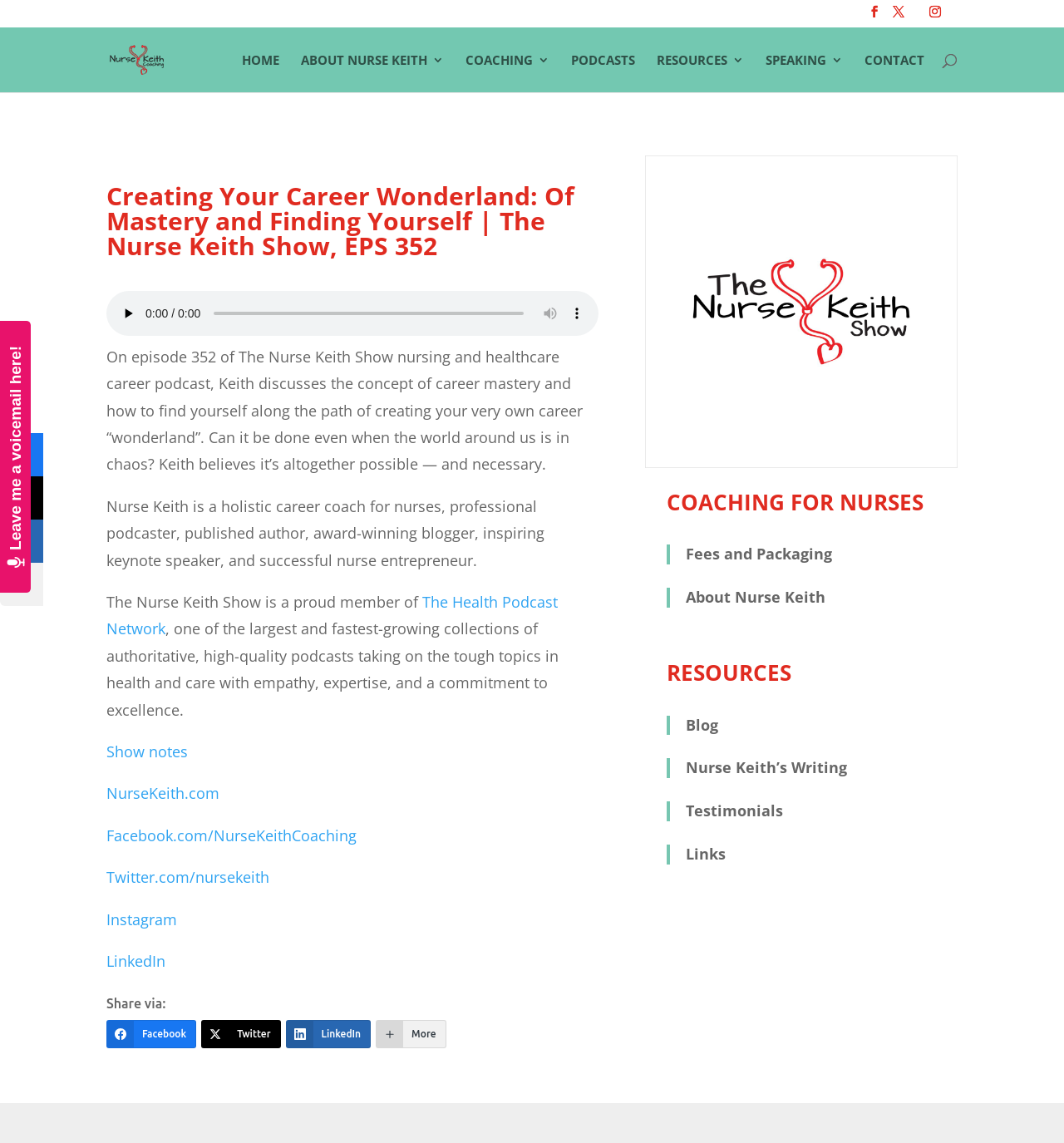Given the element description: "Resources", predict the bounding box coordinates of this UI element. The coordinates must be four float numbers between 0 and 1, given as [left, top, right, bottom].

[0.617, 0.047, 0.699, 0.08]